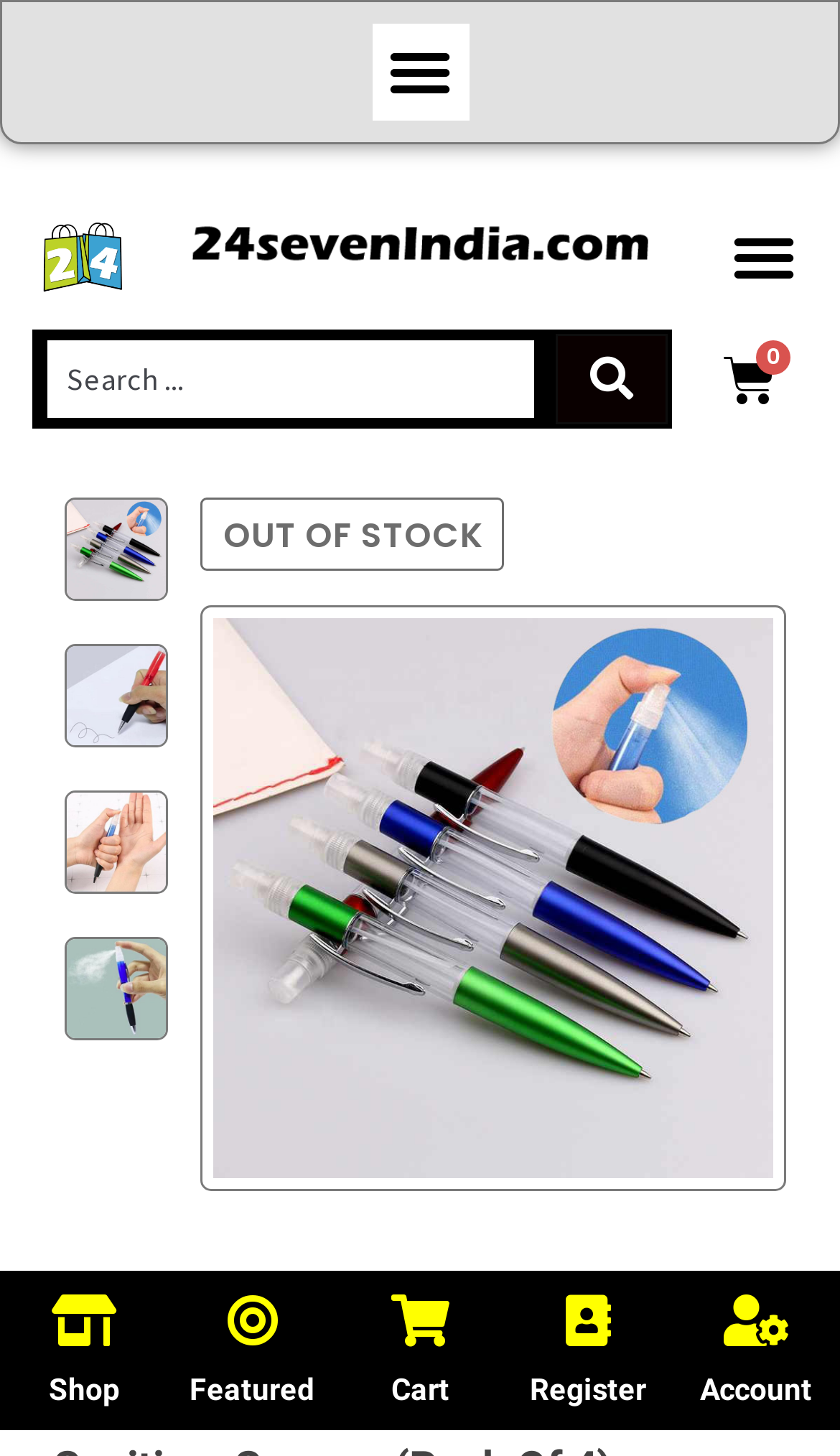Is there a search function?
Look at the image and construct a detailed response to the question.

I found a search box with a placeholder text 'Search...' and a search button, which suggests that users can search for products or content on the website.